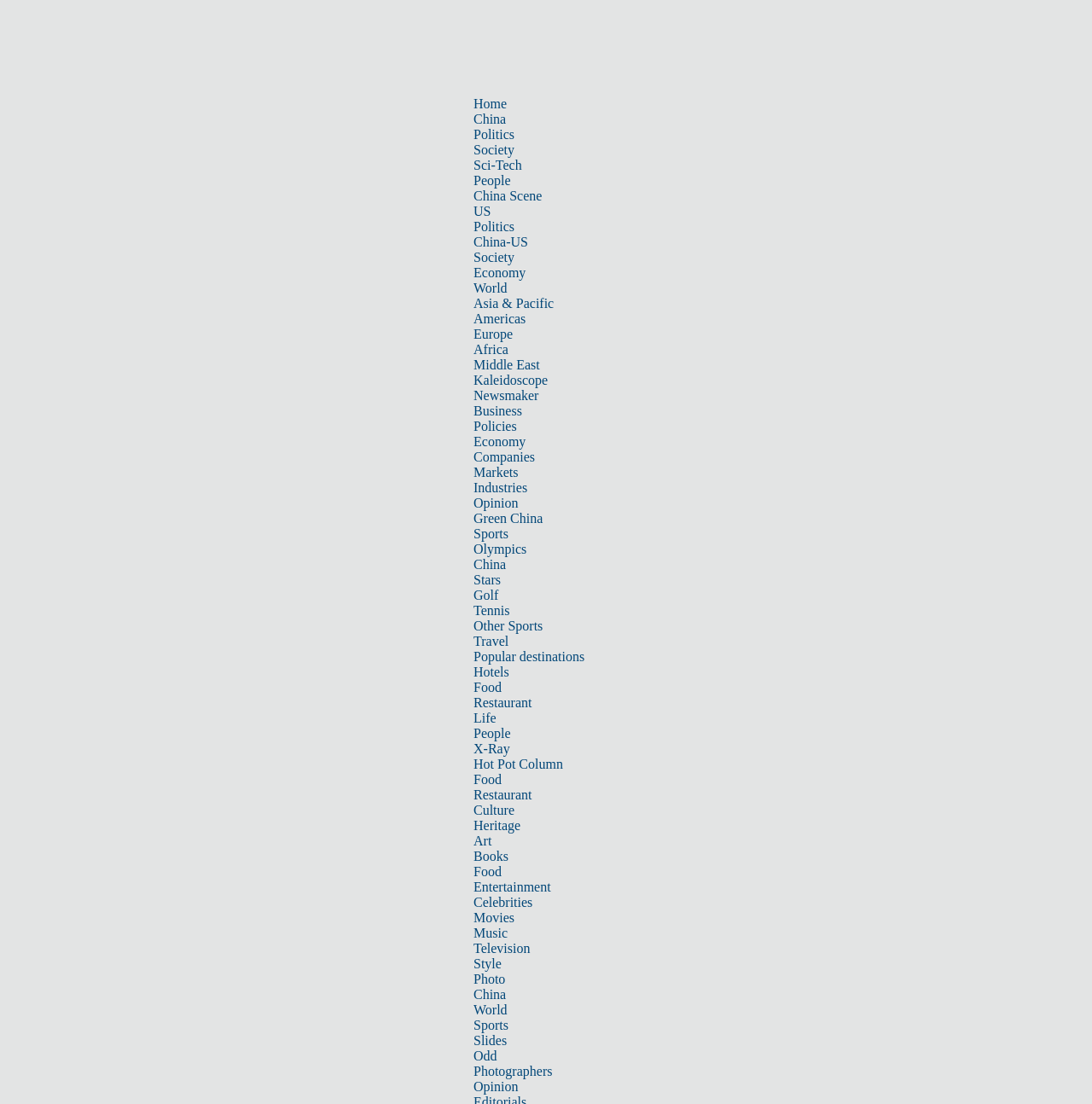Select the bounding box coordinates of the element I need to click to carry out the following instruction: "Click on the 'Home' link".

[0.434, 0.087, 0.464, 0.1]